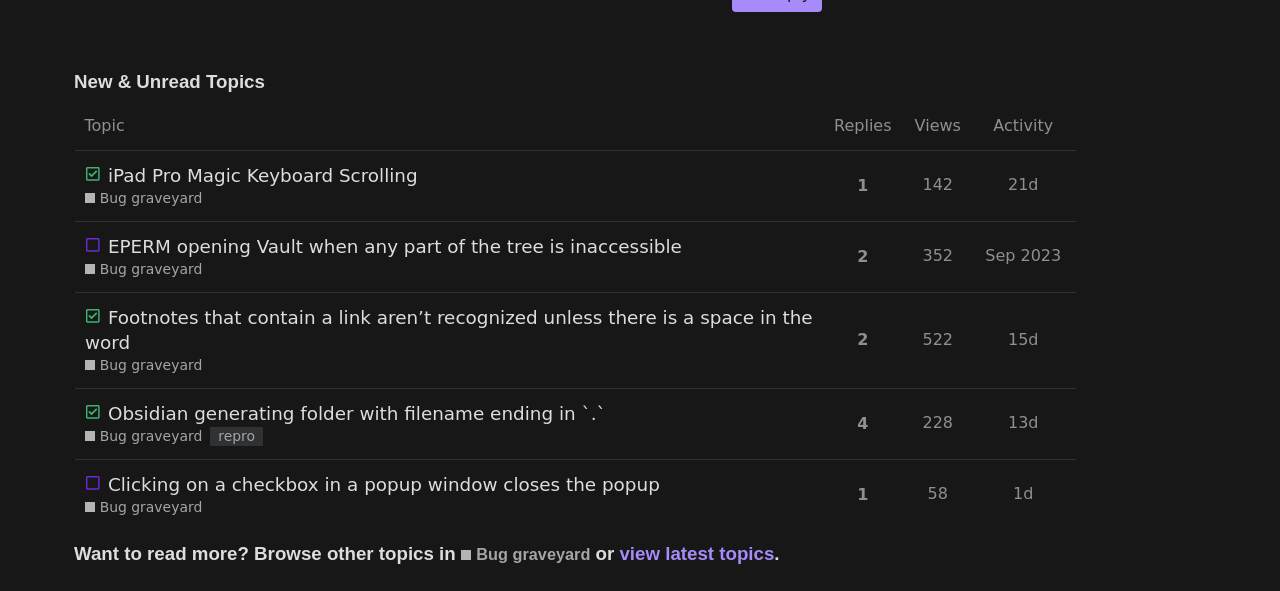Pinpoint the bounding box coordinates for the area that should be clicked to perform the following instruction: "View topic EPERM opening Vault when any part of the tree is inaccessible Bug graveyard".

[0.058, 0.374, 0.645, 0.494]